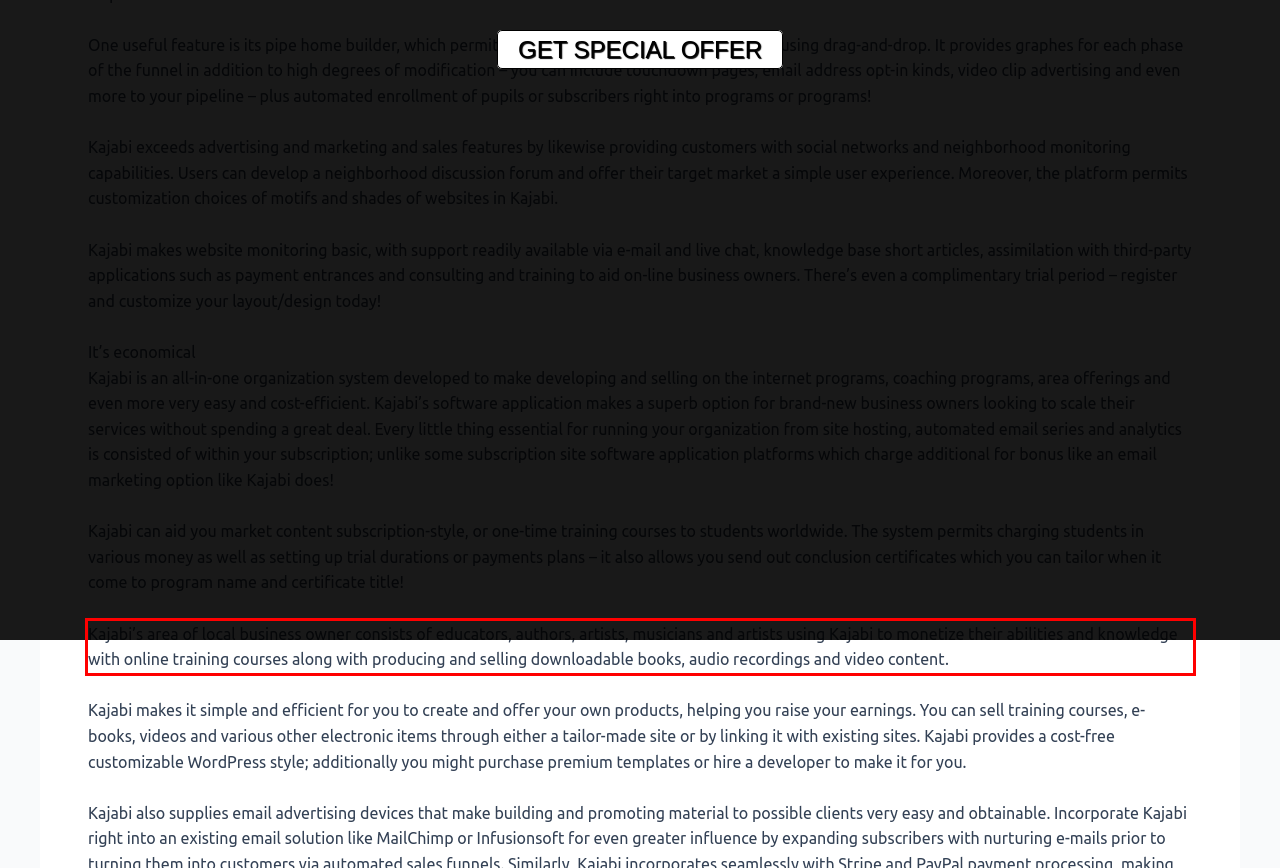Extract and provide the text found inside the red rectangle in the screenshot of the webpage.

Kajabi’s area of local business owner consists of educators, authors, artists, musicians and artists using Kajabi to monetize their abilities and knowledge with online training courses along with producing and selling downloadable books, audio recordings and video content.